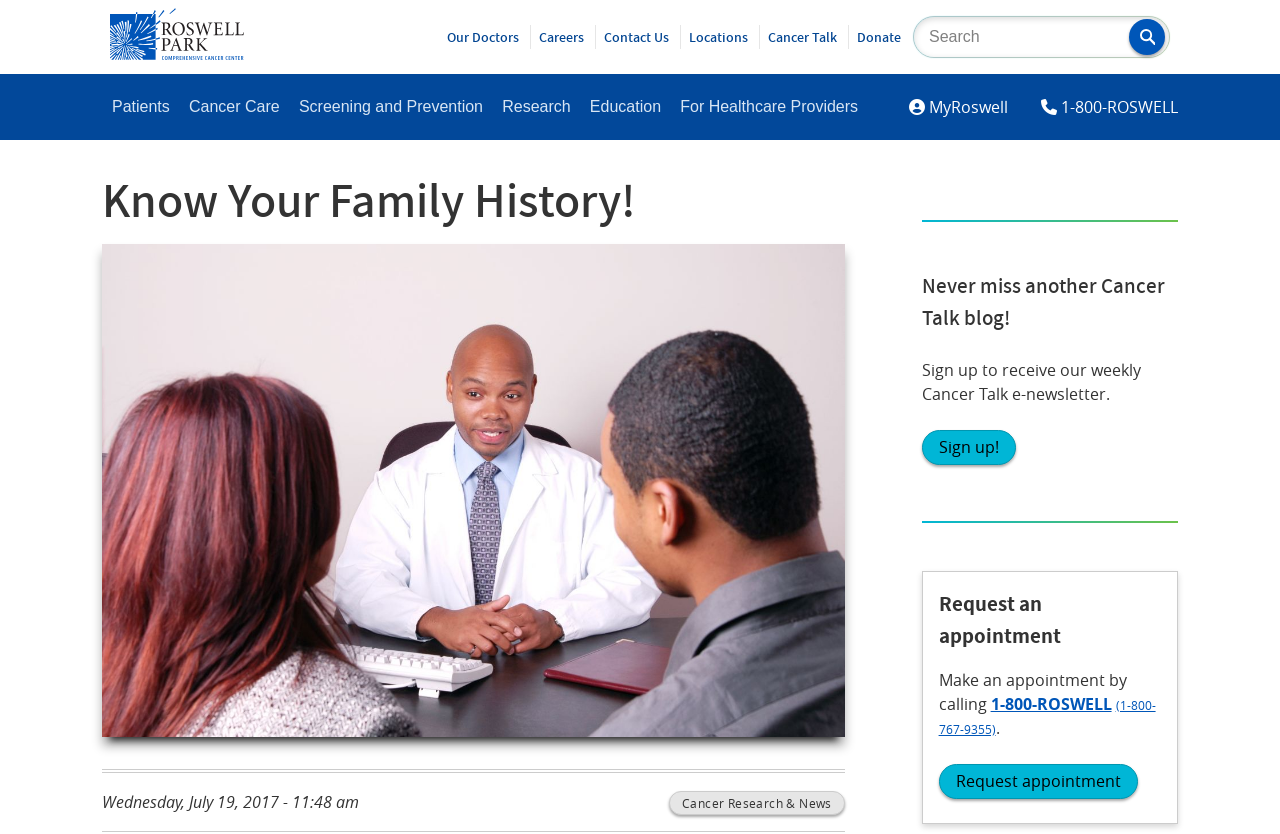What is the name of the cancer center?
Provide a thorough and detailed answer to the question.

I found the answer by looking at the root element 'Know Your Family History! | Roswell Park Comprehensive Cancer Center - Buffalo, NY' which indicates that the webpage is related to Roswell Park Comprehensive Cancer Center.